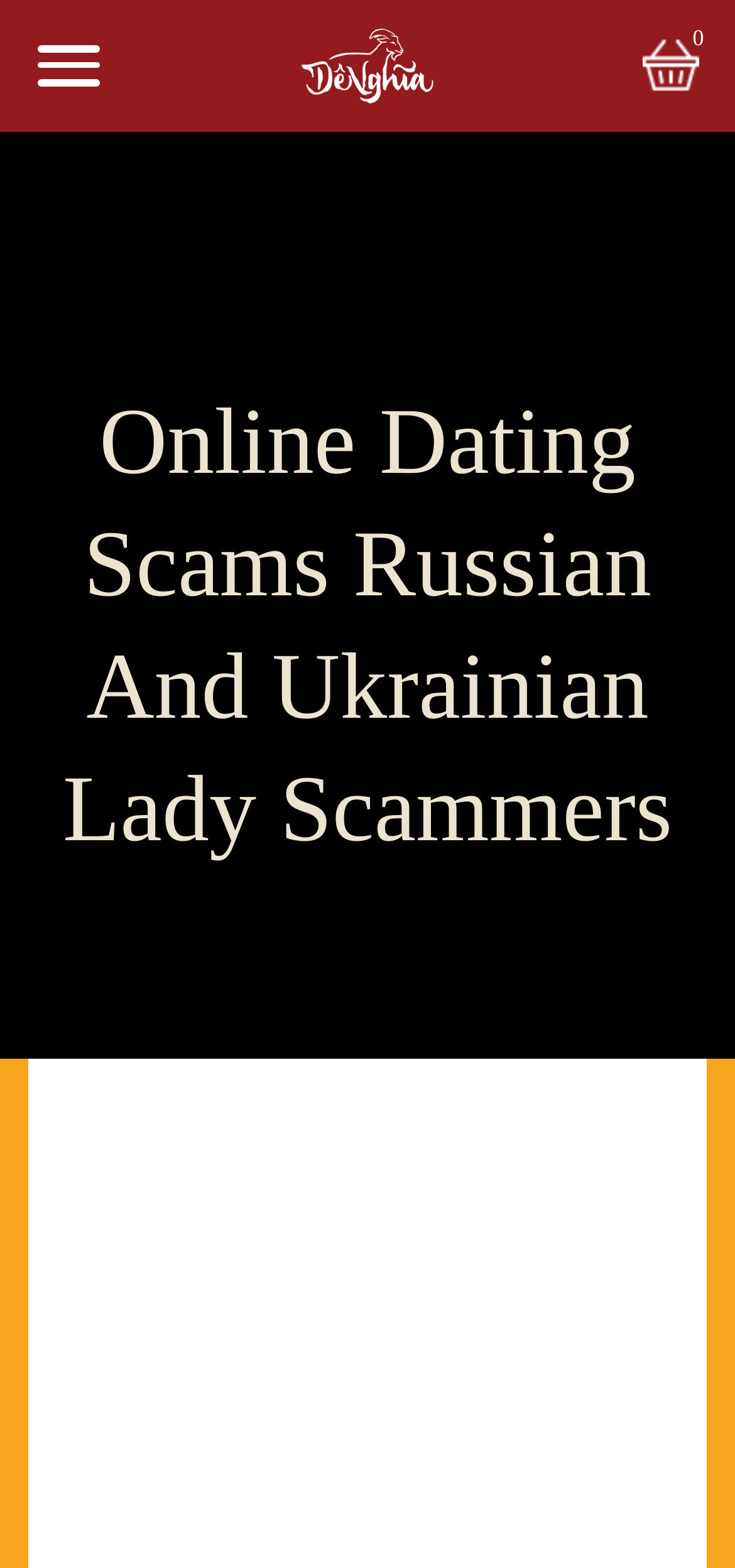Given the description of a UI element: "Ship tận nhà", identify the bounding box coordinates of the matching element in the webpage screenshot.

[0.05, 0.556, 0.95, 0.594]